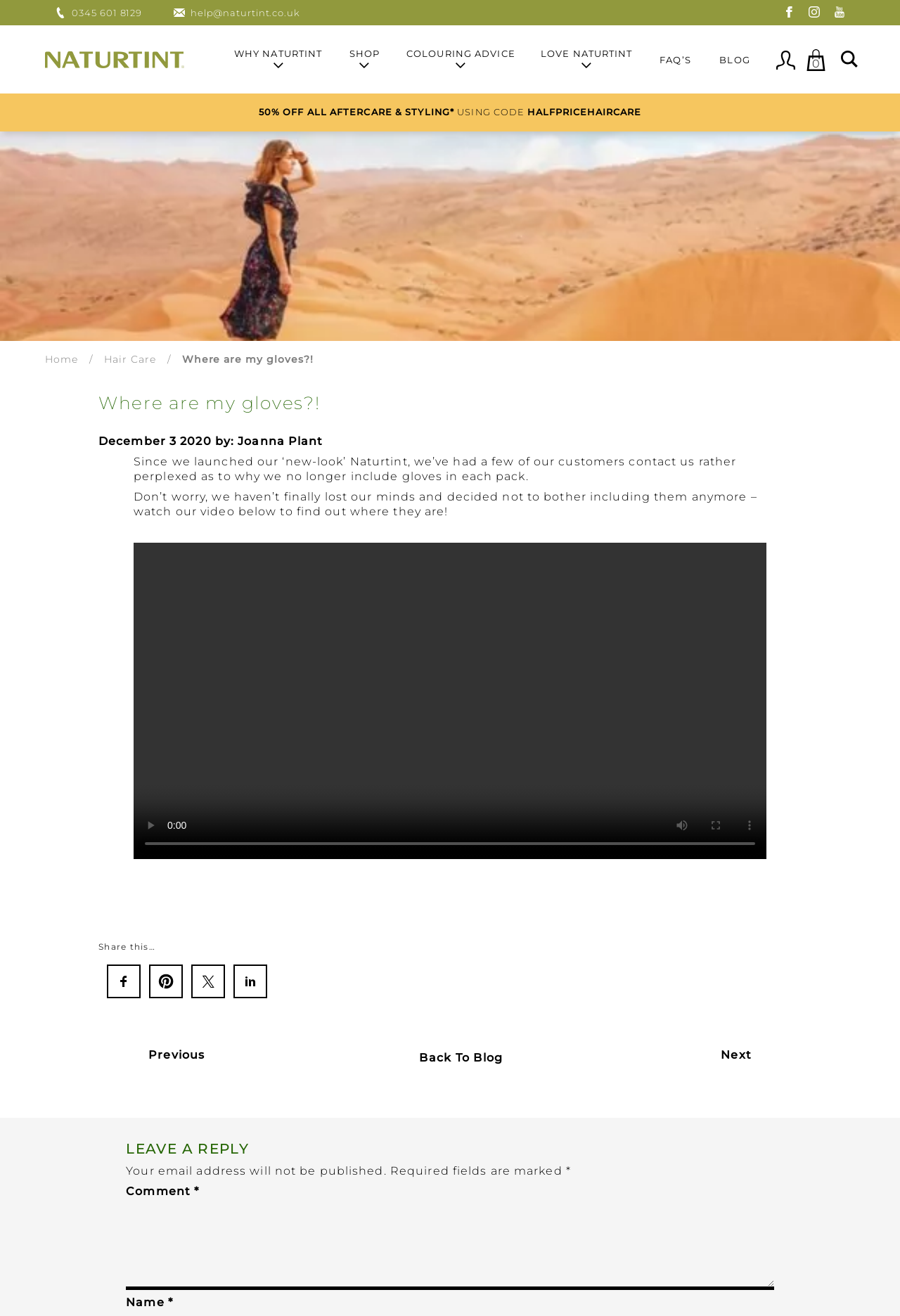Find the bounding box coordinates of the clickable area that will achieve the following instruction: "Go to the blog".

[0.793, 0.041, 0.84, 0.049]